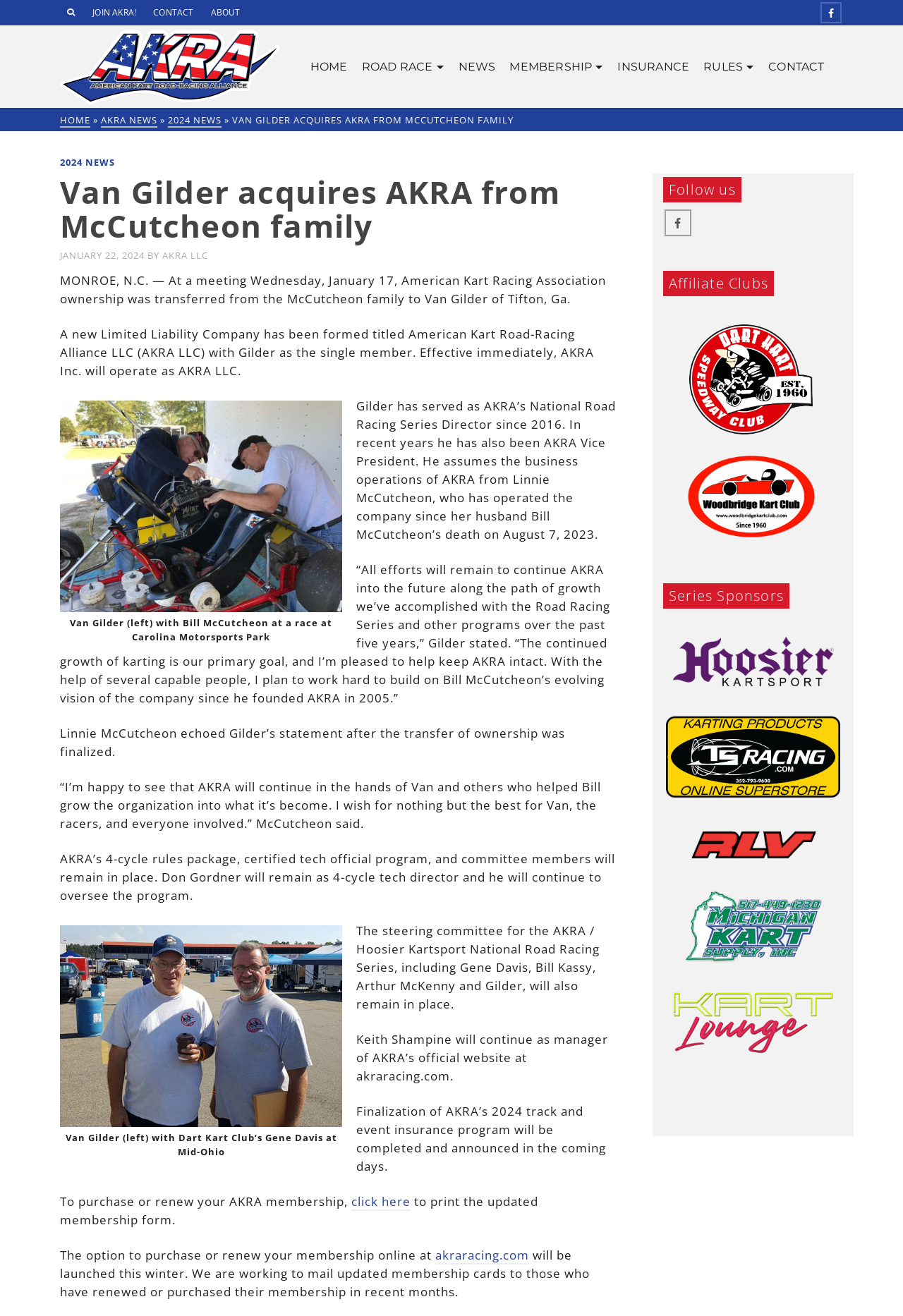Provide an in-depth caption for the elements present on the webpage.

This webpage is about the American Kart Racing Association (AKRA) and its recent ownership transfer from the McCutcheon family to Van Gilder. The page has a navigation menu at the top with links to "HOME", "ROAD RACE", "NEWS", "MEMBERSHIP", "INSURANCE", "RULES", and "CONTACT". Below the navigation menu, there is a section with a heading "Van Gilder acquires AKRA from McCutcheon family" and a subheading "JANUARY 22, 2024". 

The main content of the page is divided into several sections. The first section describes the ownership transfer, stating that Van Gilder has acquired AKRA from the McCutcheon family and will operate the company as AKRA LLC. There is an image of Van Gilder and Bill McCutcheon at a race at Carolina Motorsports Park.

The next section quotes Van Gilder, stating that he plans to continue AKRA's growth and build on Bill McCutcheon's vision. Linnie McCutcheon also comments on the transfer of ownership, wishing the best for Van Gilder and the organization.

The page also mentions that AKRA's 4-cycle rules package, certified tech official program, and committee members will remain in place. Additionally, Don Gordner will continue as 4-cycle tech director. There is another image of Van Gilder and Gene Davis at Mid-Ohio.

The page provides information on how to purchase or renew AKRA membership, with a link to the website and an option to print the updated membership form. The option to purchase or renew membership online will be launched this winter.

On the right side of the page, there is a section with headings "Follow us", "Affiliate Clubs", and "Series Sponsors". The "Follow us" section has a link to Facebook, while the "Affiliate Clubs" section has a table with links to various clubs. The "Series Sponsors" section has a table with links to sponsors.